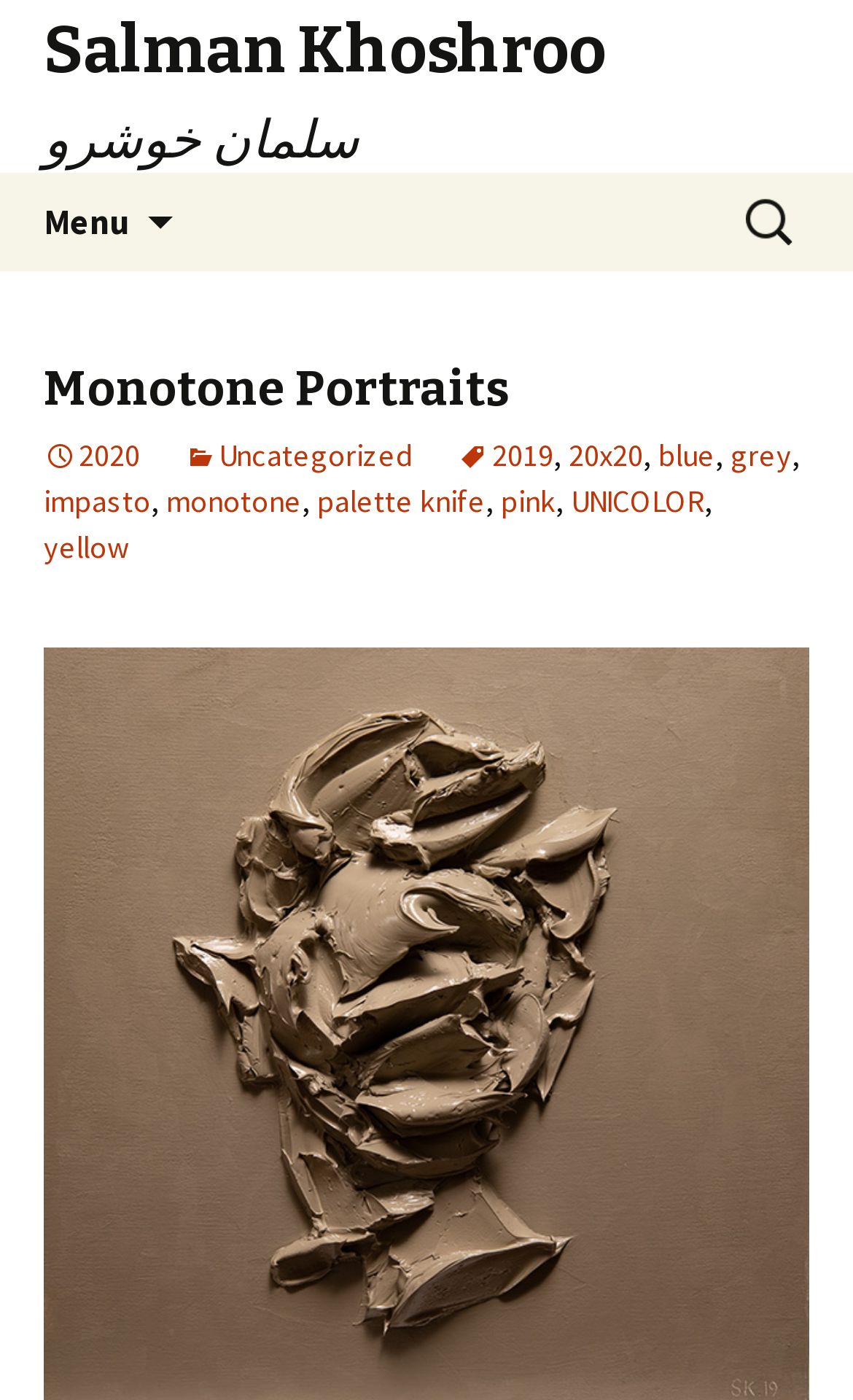What is the name of the artist?
Kindly give a detailed and elaborate answer to the question.

The name of the artist can be found in the top-left corner of the webpage, where it is written in both English and Arabic script.